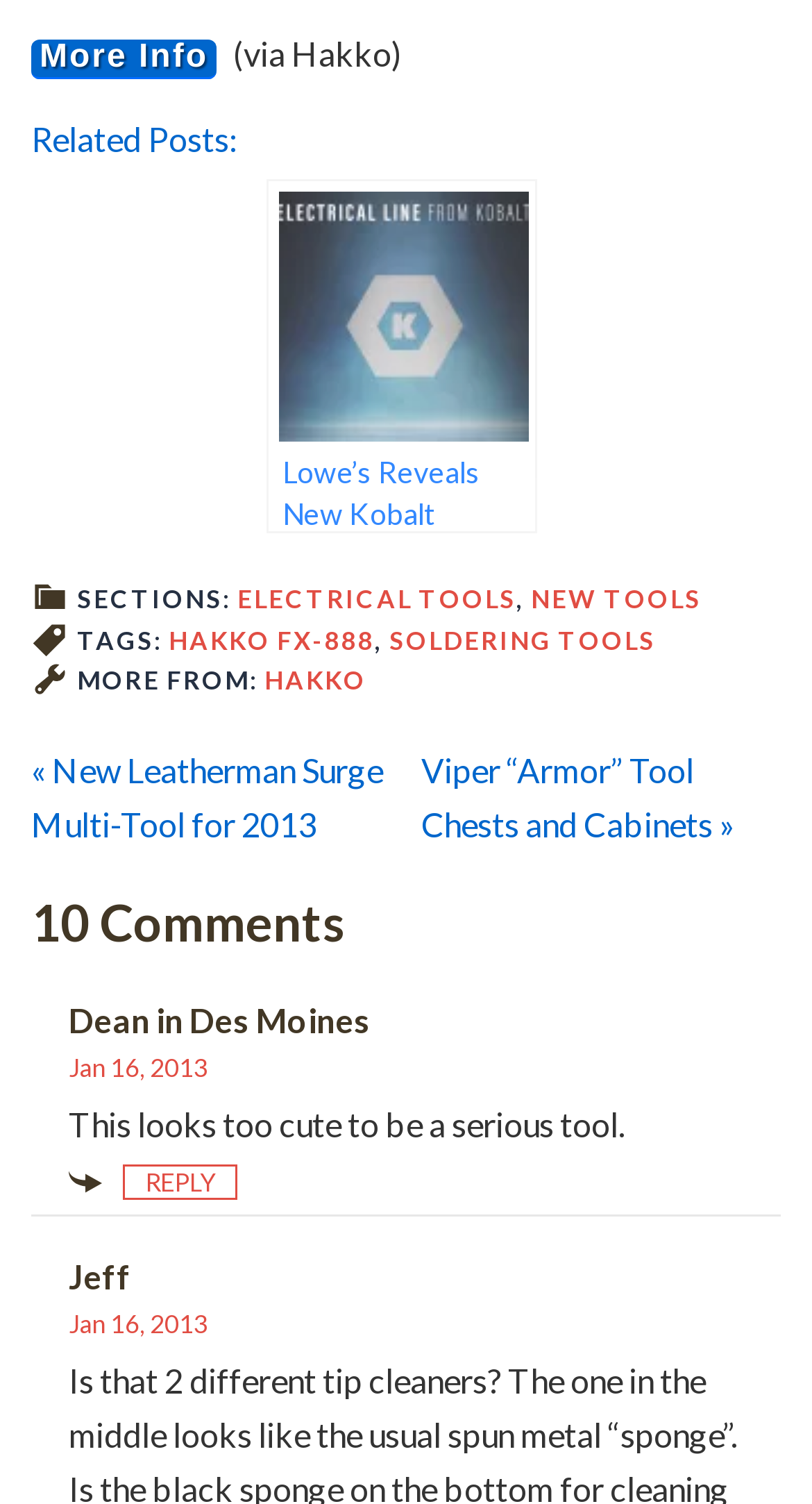Please identify the bounding box coordinates of the area that needs to be clicked to follow this instruction: "Reply to 'Dean in Des Moines'".

[0.151, 0.774, 0.292, 0.798]